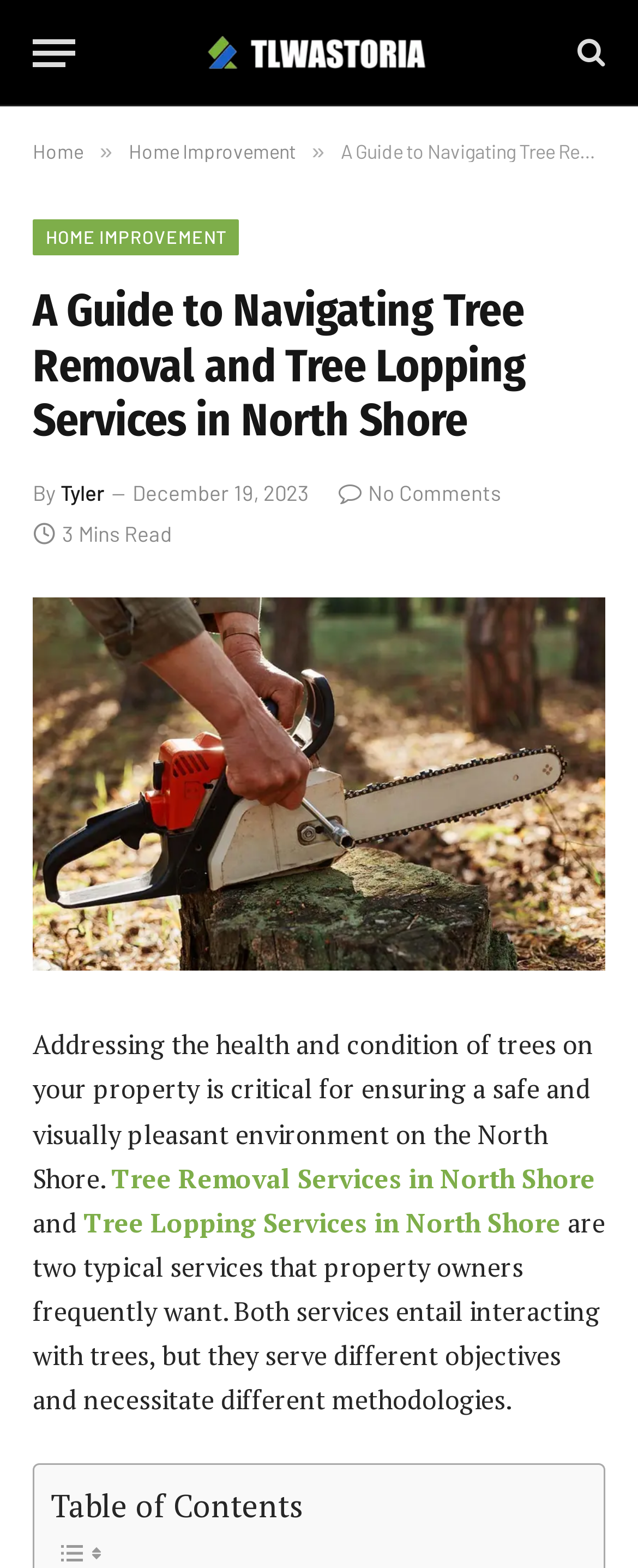How many minutes does it take to read the article?
From the screenshot, provide a brief answer in one word or phrase.

3 Mins